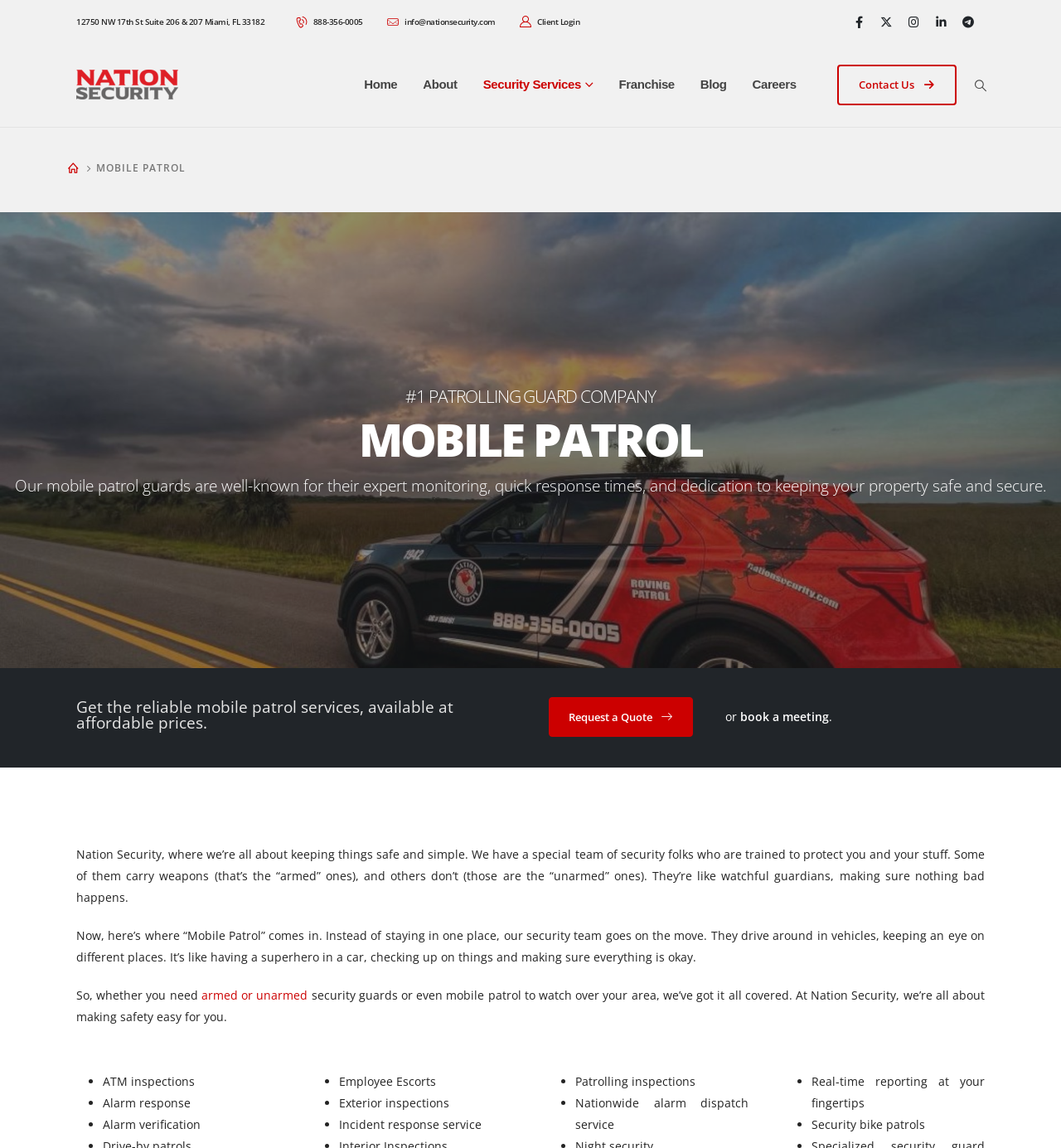Please find the bounding box coordinates for the clickable element needed to perform this instruction: "Book a meeting".

[0.698, 0.617, 0.782, 0.631]